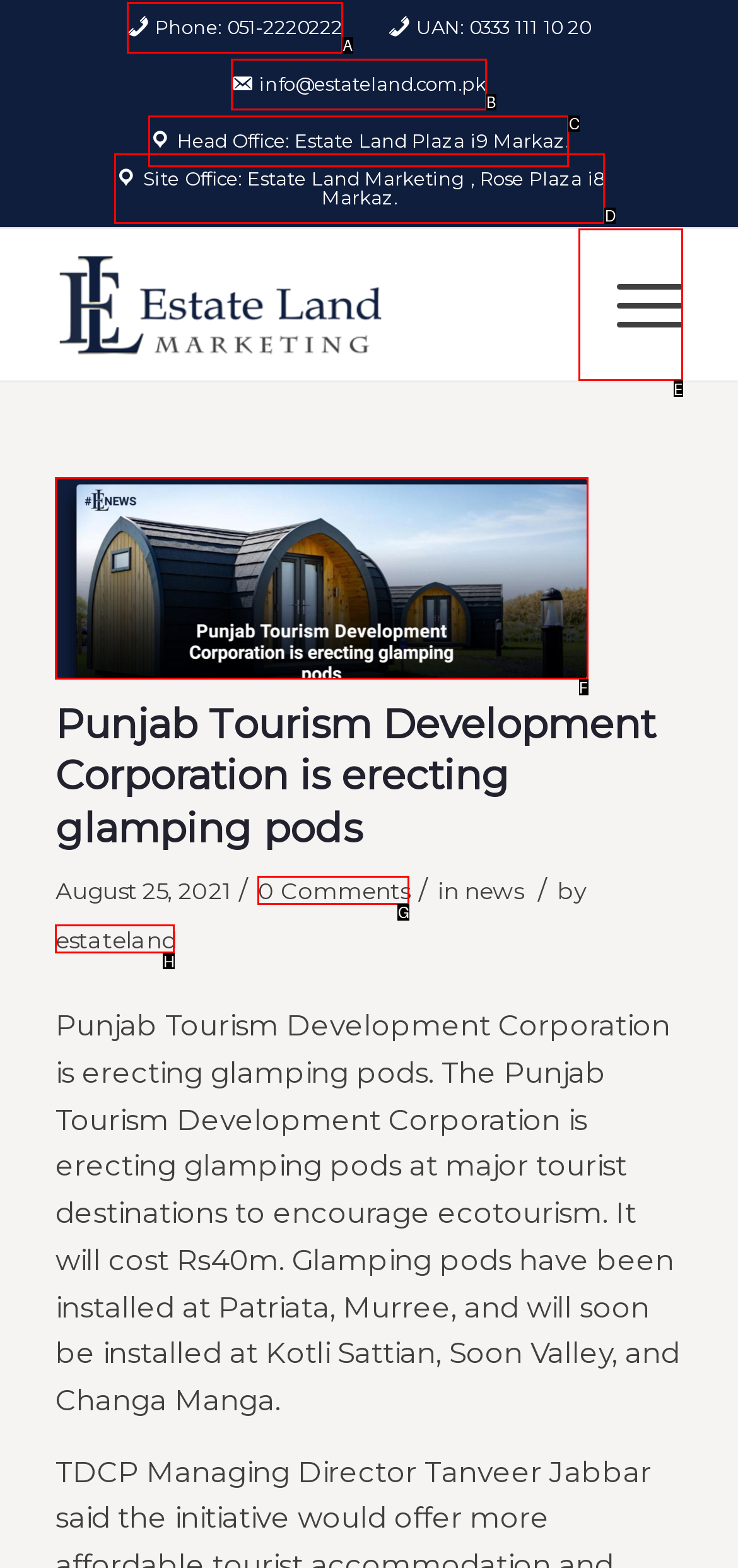From the options shown in the screenshot, tell me which lettered element I need to click to complete the task: Open the menu.

E